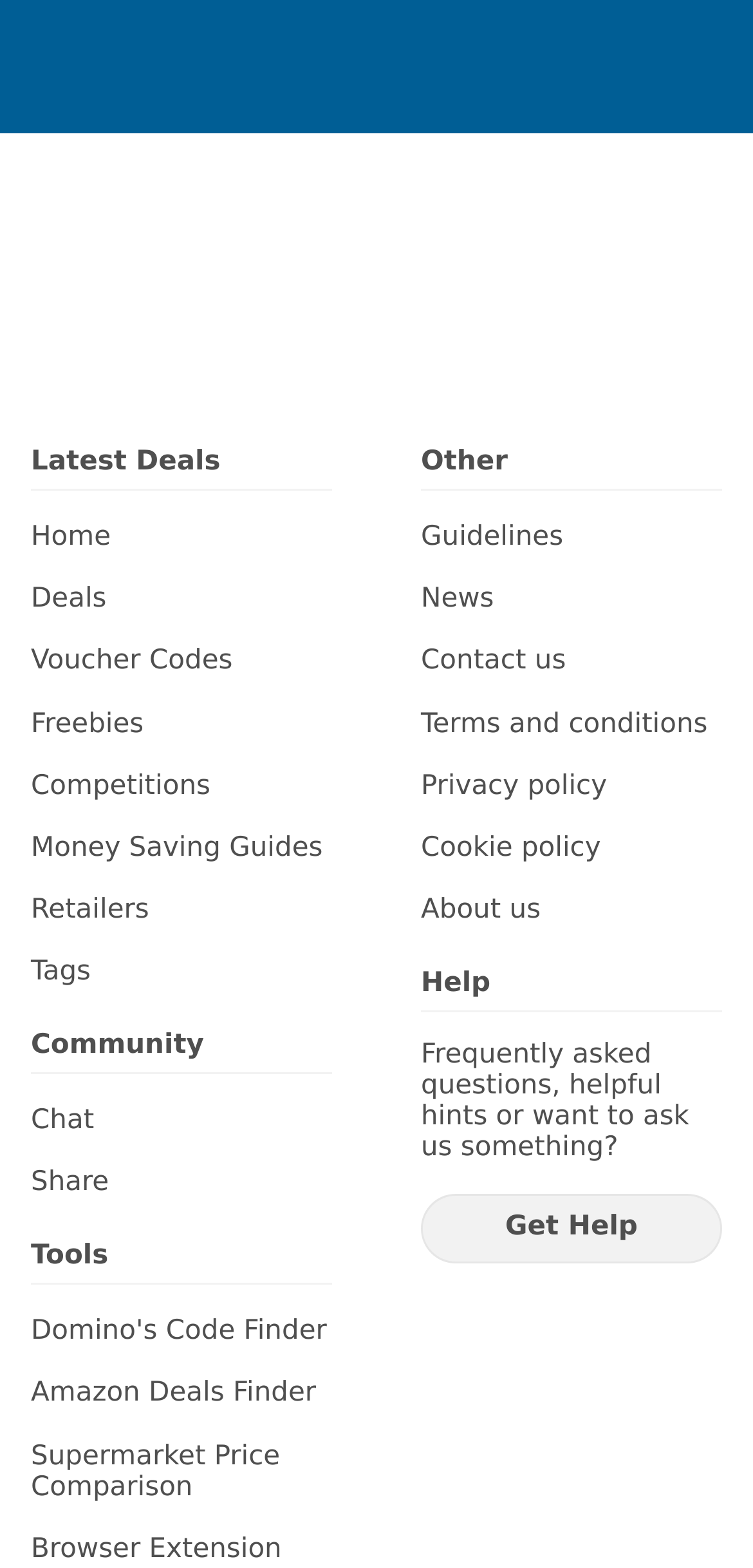Find and indicate the bounding box coordinates of the region you should select to follow the given instruction: "Explore the 'Community' section".

[0.041, 0.657, 0.271, 0.676]